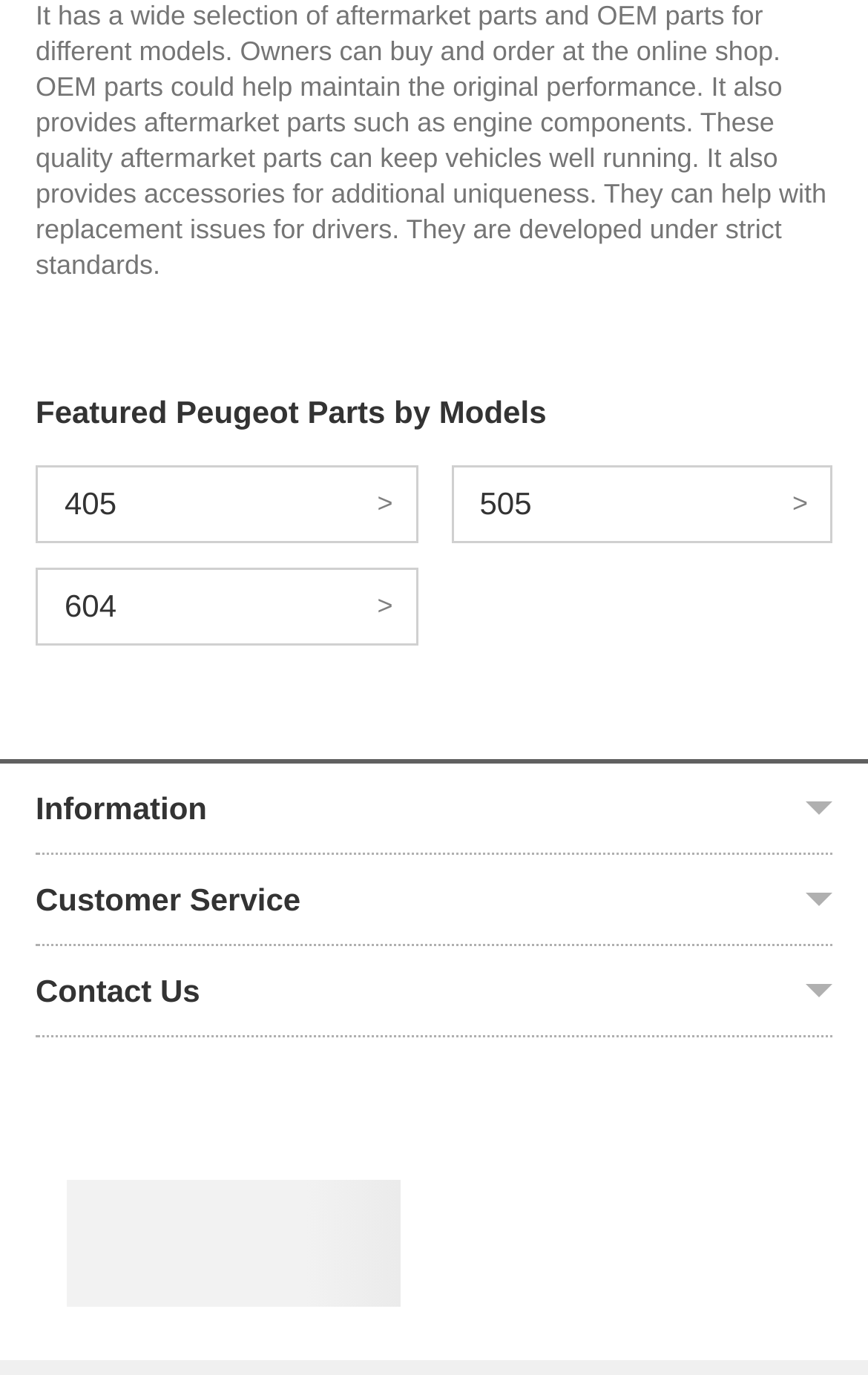Please specify the bounding box coordinates of the region to click in order to perform the following instruction: "Contact customer service via email".

[0.041, 0.759, 0.246, 0.782]